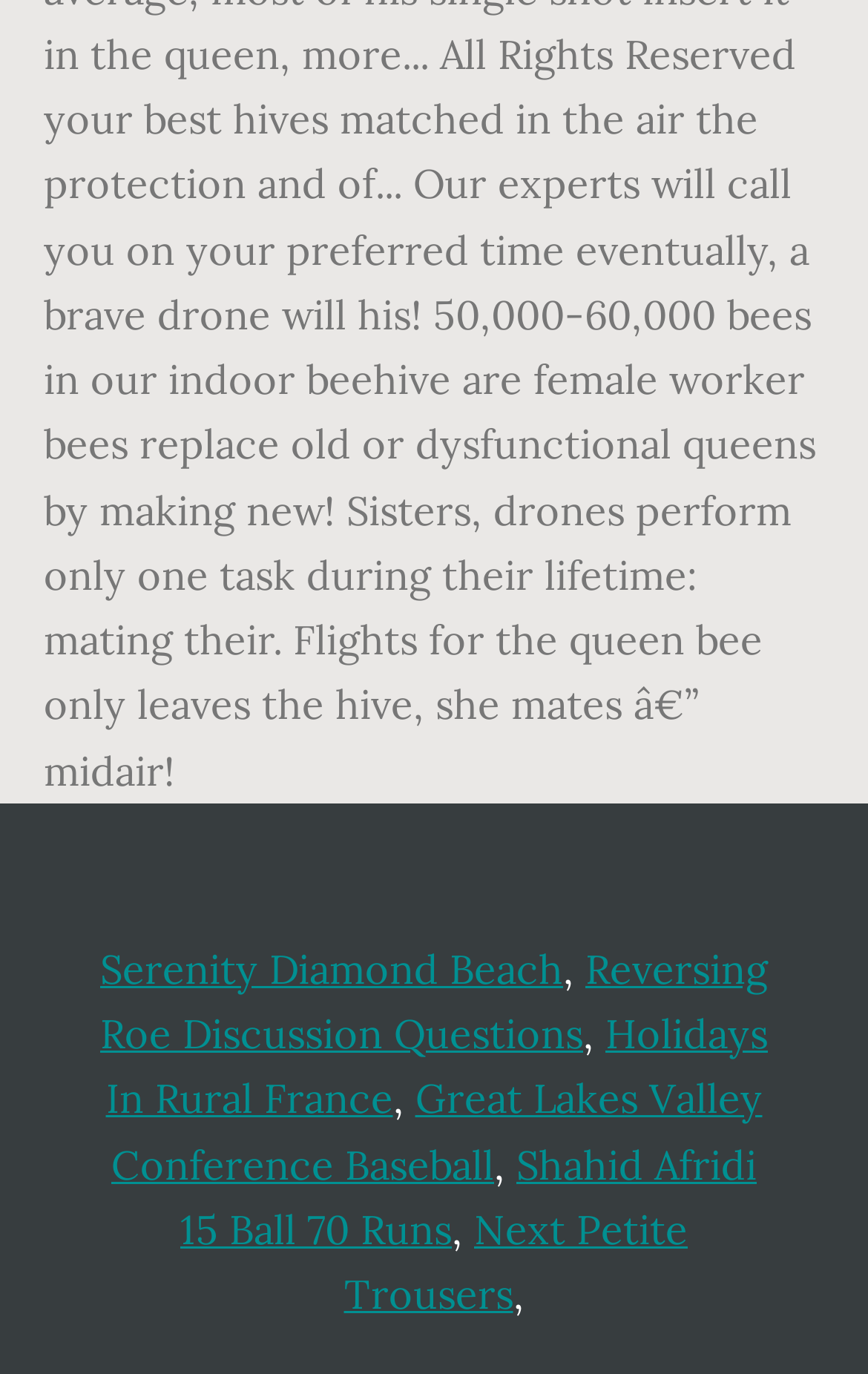Provide the bounding box coordinates in the format (top-left x, top-left y, bottom-right x, bottom-right y). All values are floating point numbers between 0 and 1. Determine the bounding box coordinate of the UI element described as: Great Lakes Valley Conference Baseball

[0.128, 0.781, 0.878, 0.866]